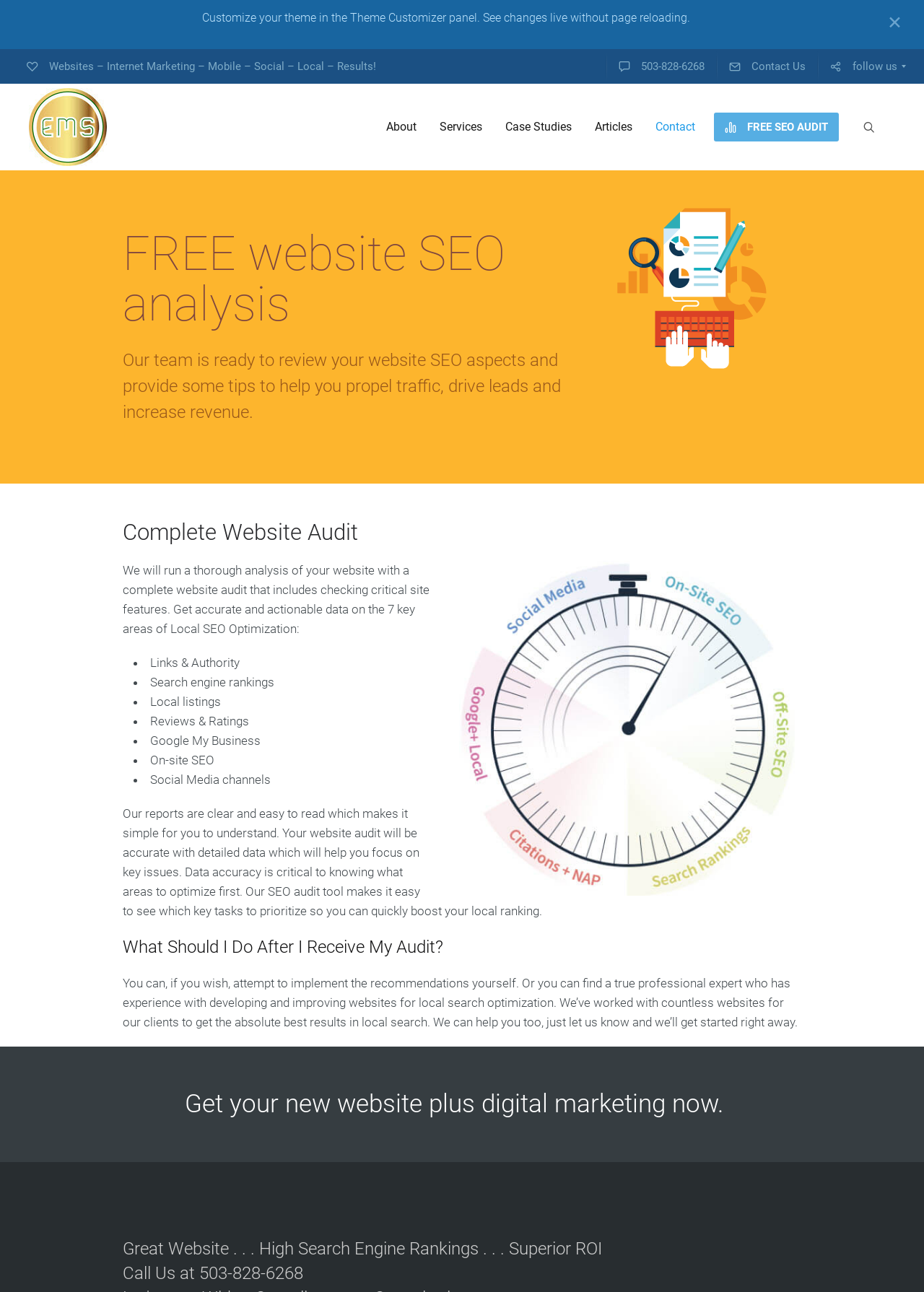Pinpoint the bounding box coordinates of the area that must be clicked to complete this instruction: "Click on the 'Contact Us' link".

[0.776, 0.038, 0.885, 0.065]